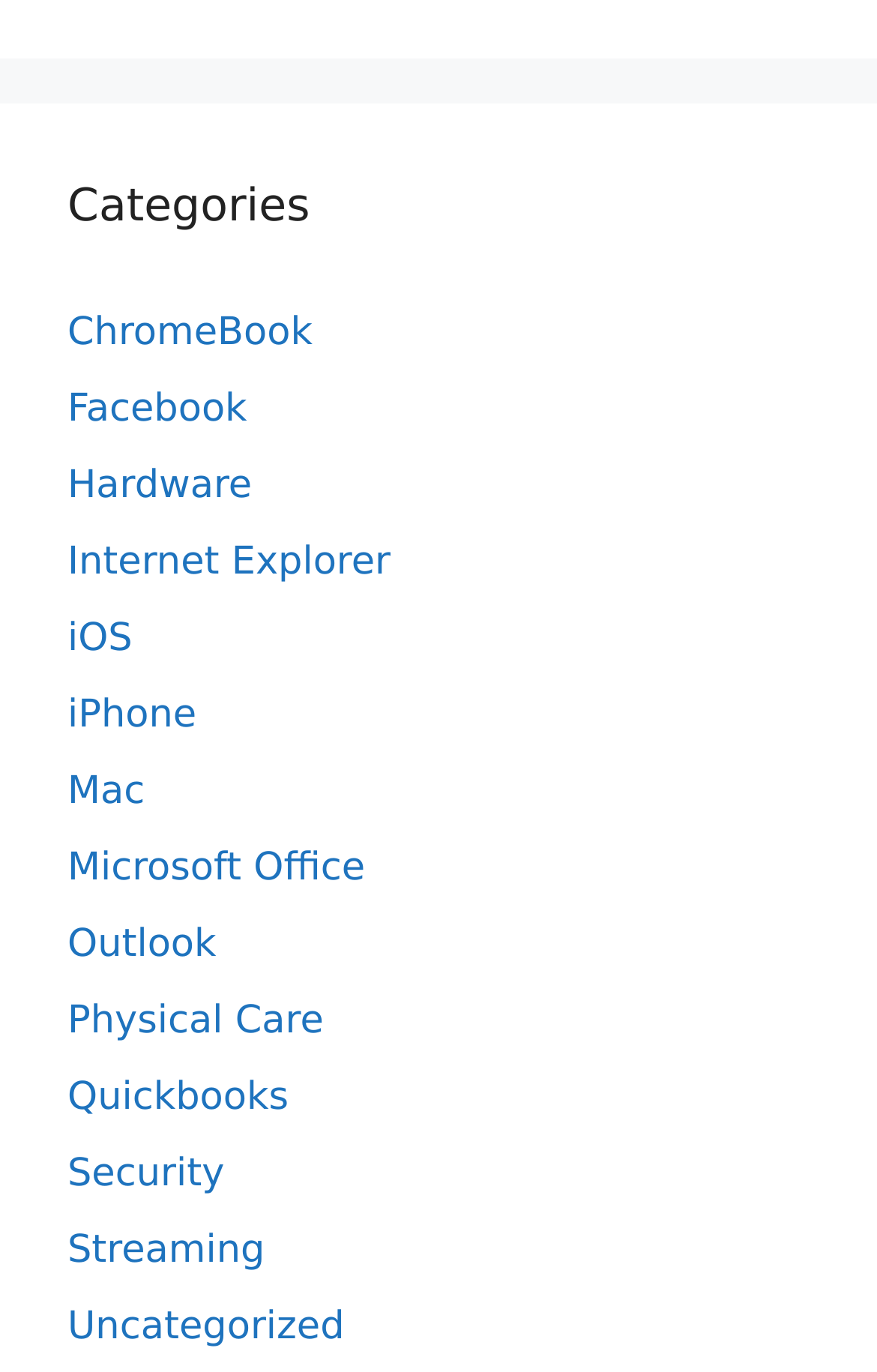Determine the bounding box coordinates of the clickable element to achieve the following action: 'Explore Internet Explorer'. Provide the coordinates as four float values between 0 and 1, formatted as [left, top, right, bottom].

[0.077, 0.394, 0.445, 0.426]